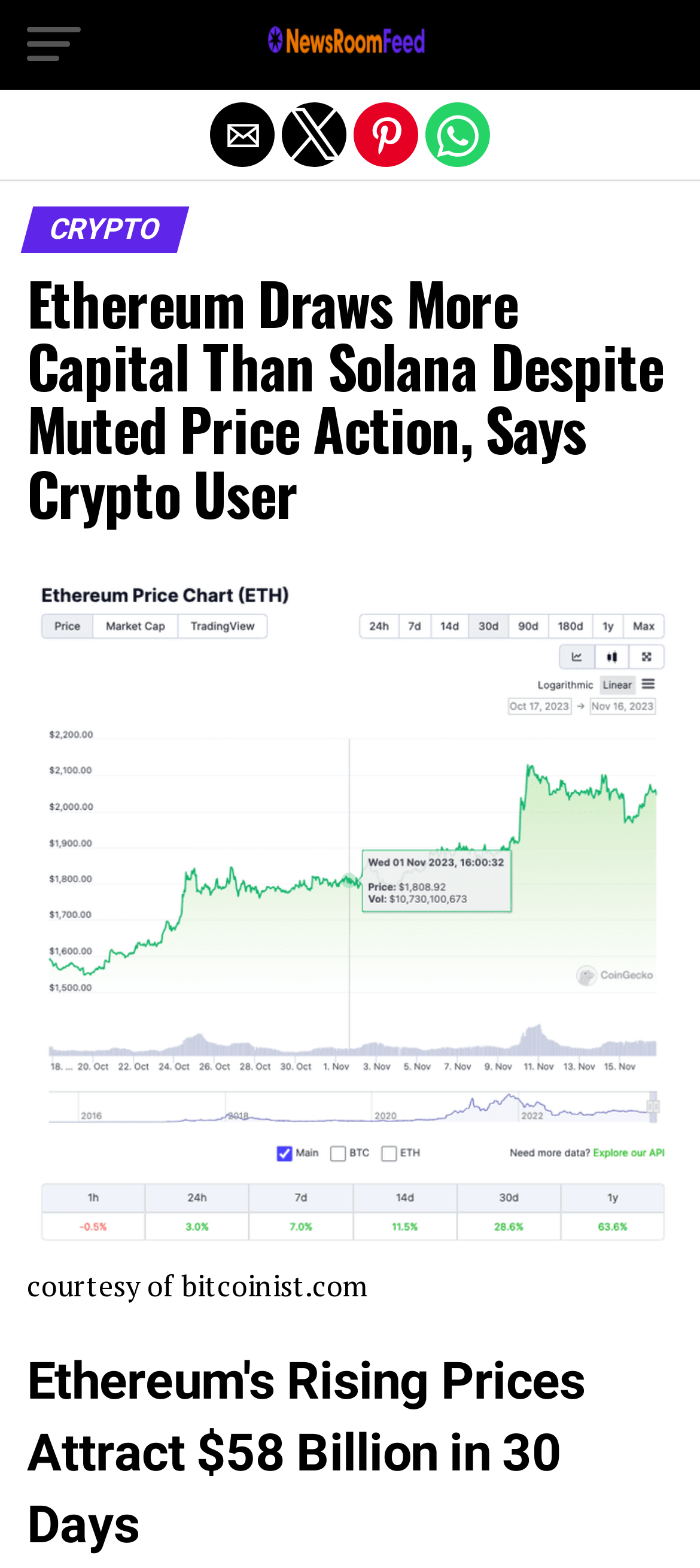Respond to the question below with a single word or phrase:
How many headings are there in the main content area?

3